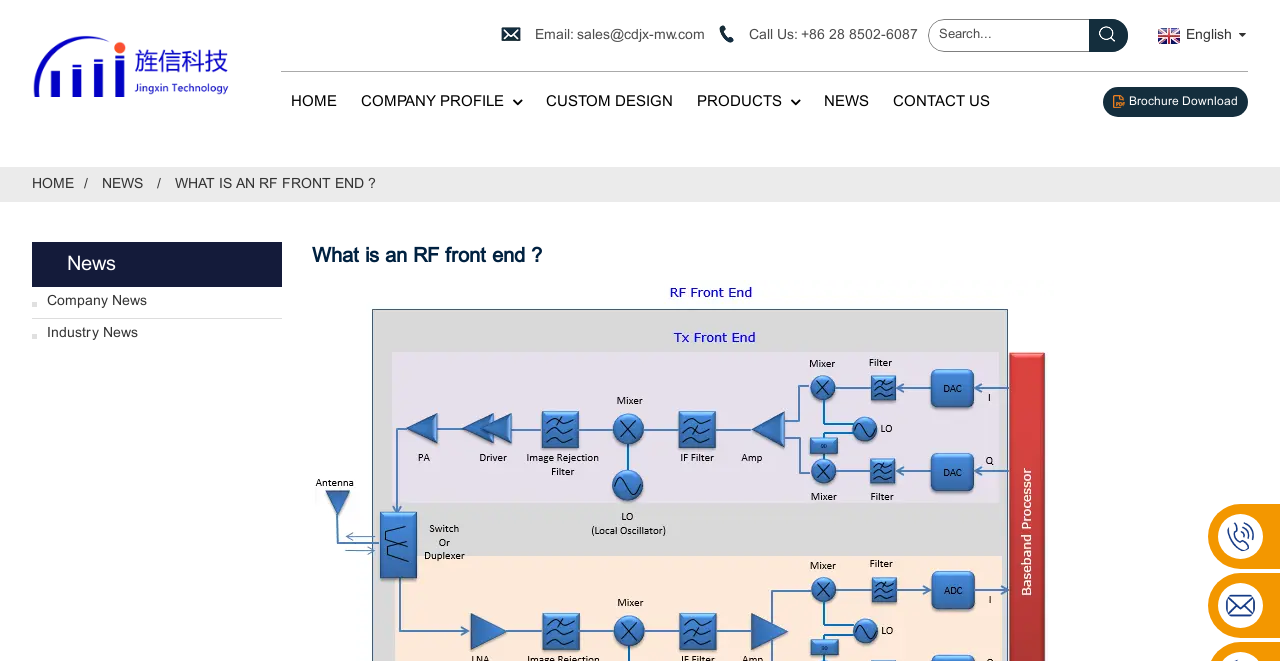Indicate the bounding box coordinates of the clickable region to achieve the following instruction: "Search for something."

[0.725, 0.029, 0.881, 0.079]